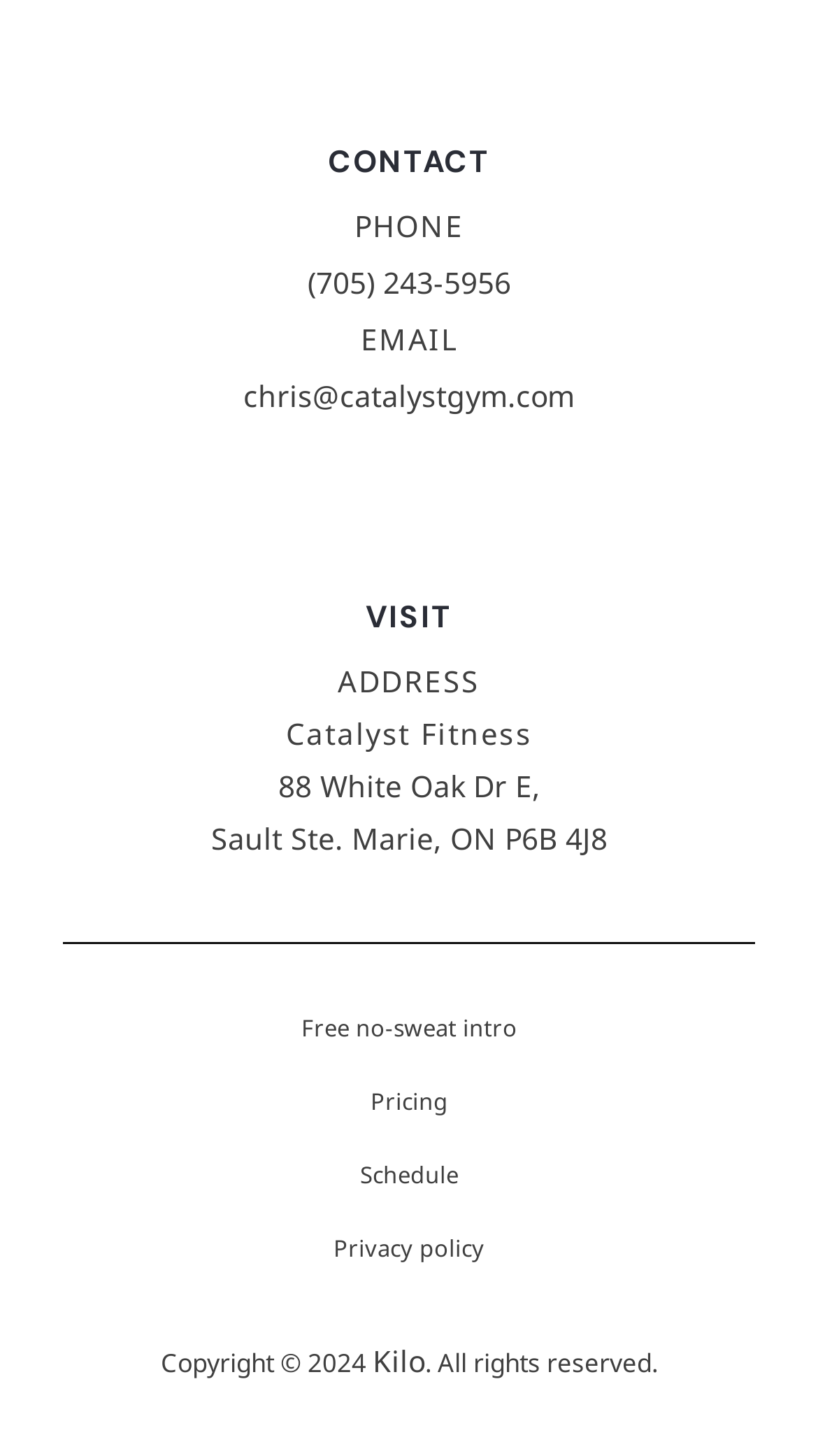Please determine the bounding box coordinates of the element's region to click in order to carry out the following instruction: "Check the schedule". The coordinates should be four float numbers between 0 and 1, i.e., [left, top, right, bottom].

[0.44, 0.781, 0.56, 0.831]